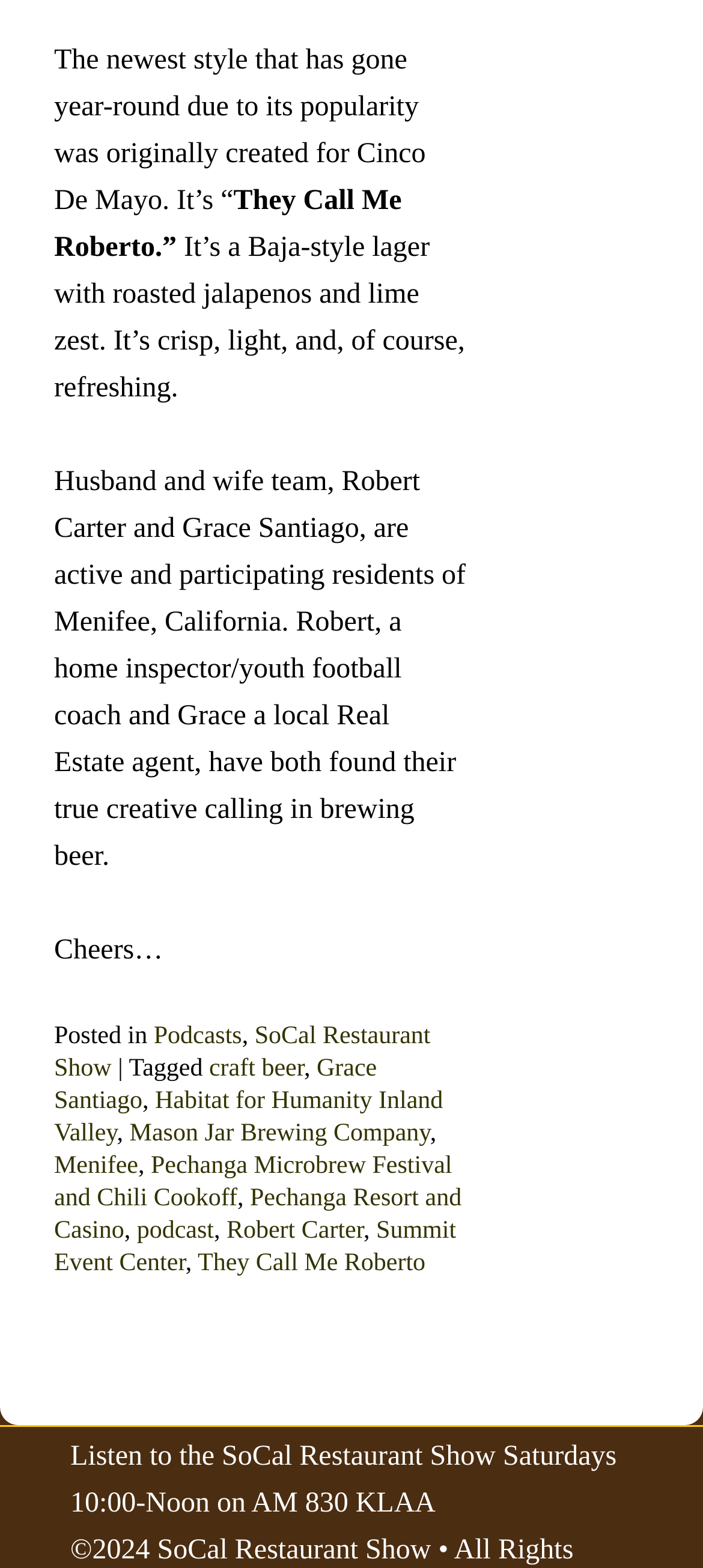Find the bounding box coordinates of the element I should click to carry out the following instruction: "Click on the 'They Call Me Roberto' link".

[0.281, 0.797, 0.605, 0.815]